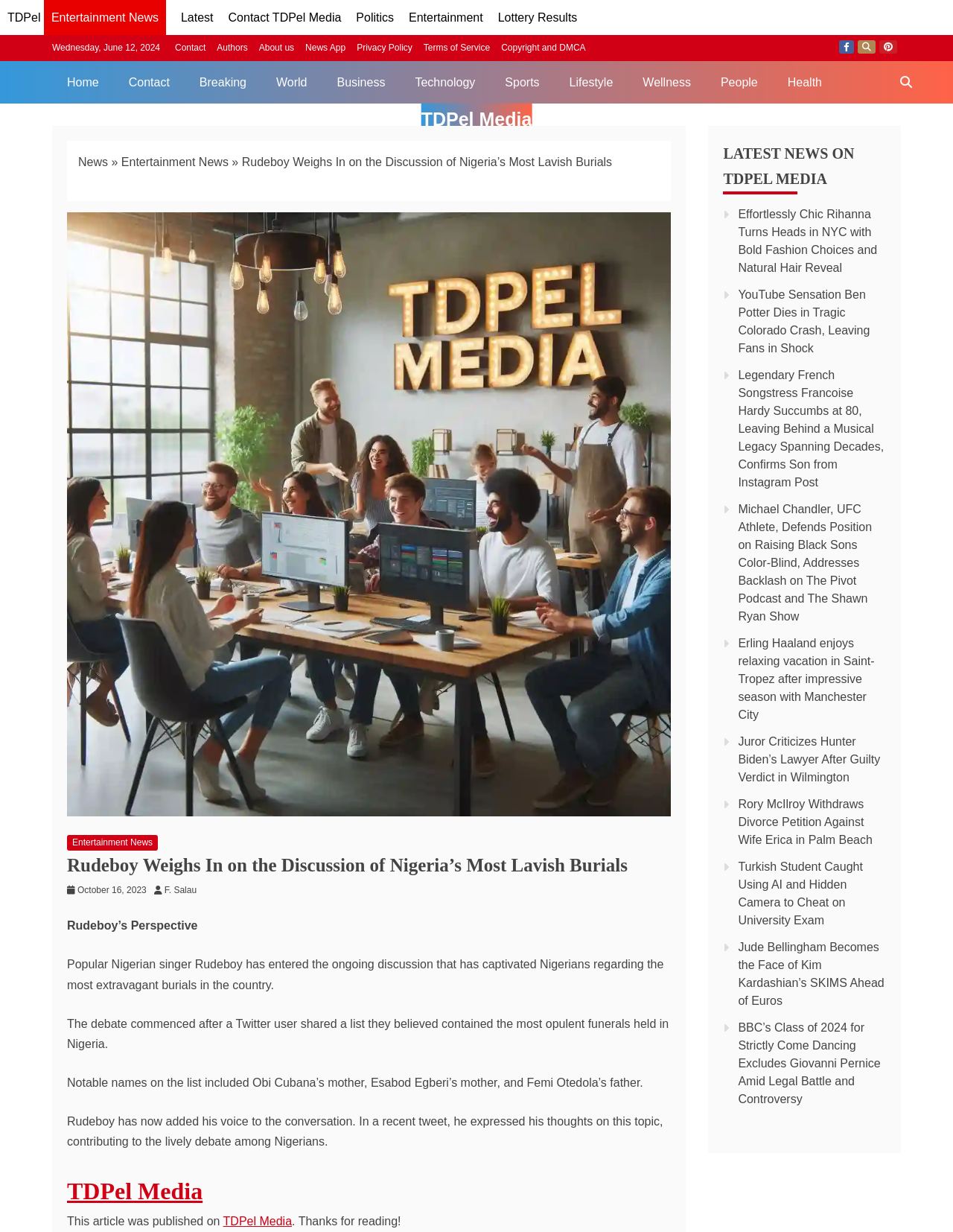Please respond to the question with a concise word or phrase:
How many links are there in the navigation breadcrumbs?

5